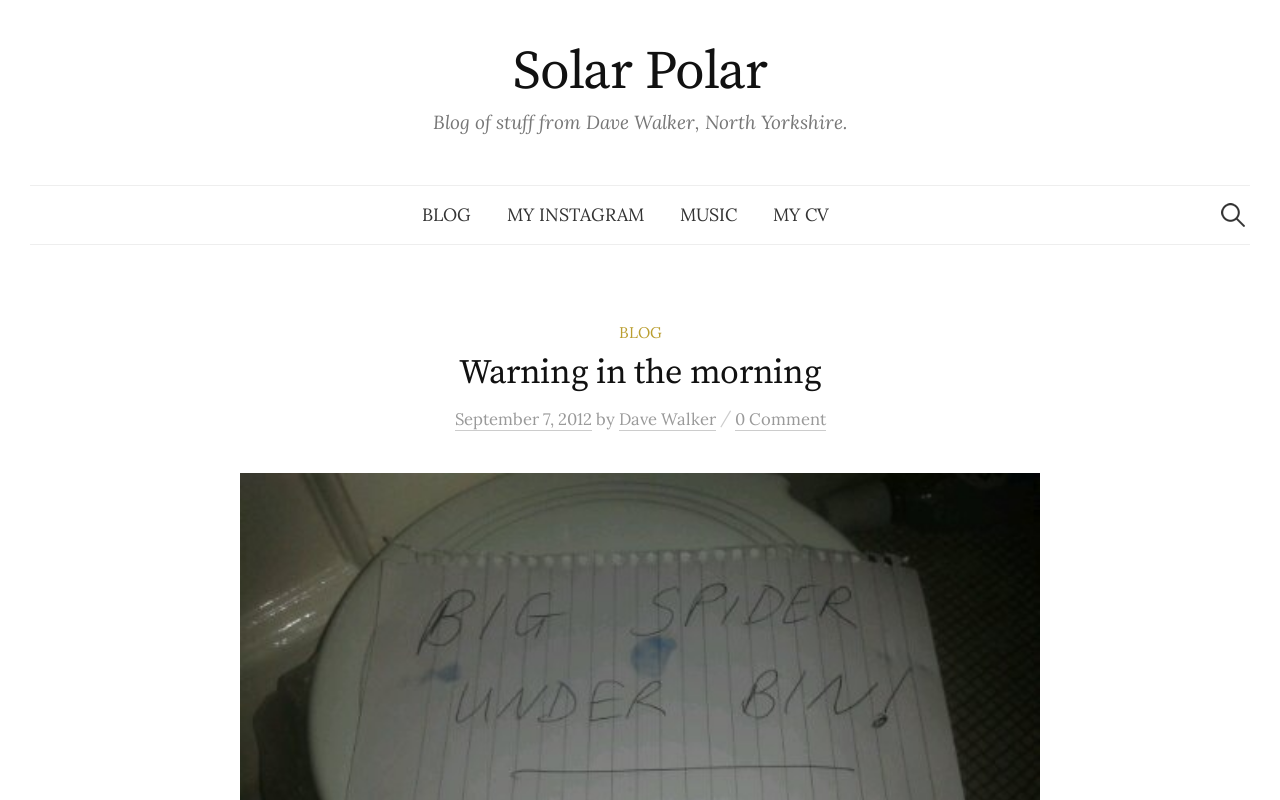Determine the main heading of the webpage and generate its text.

Warning in the morning